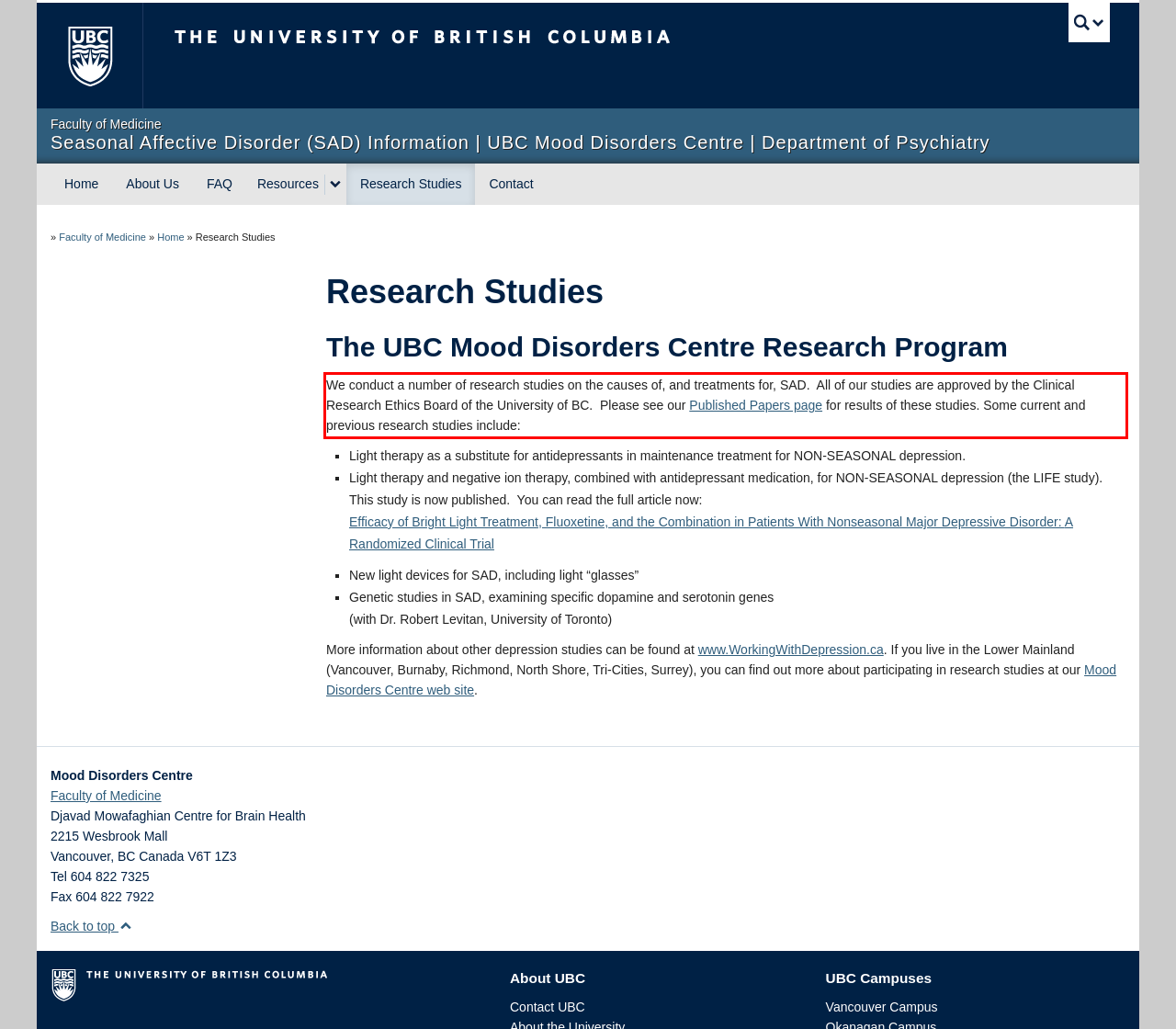Please look at the screenshot provided and find the red bounding box. Extract the text content contained within this bounding box.

We conduct a number of research studies on the causes of, and treatments for, SAD. All of our studies are approved by the Clinical Research Ethics Board of the University of BC. Please see our Published Papers page for results of these studies. Some current and previous research studies include: